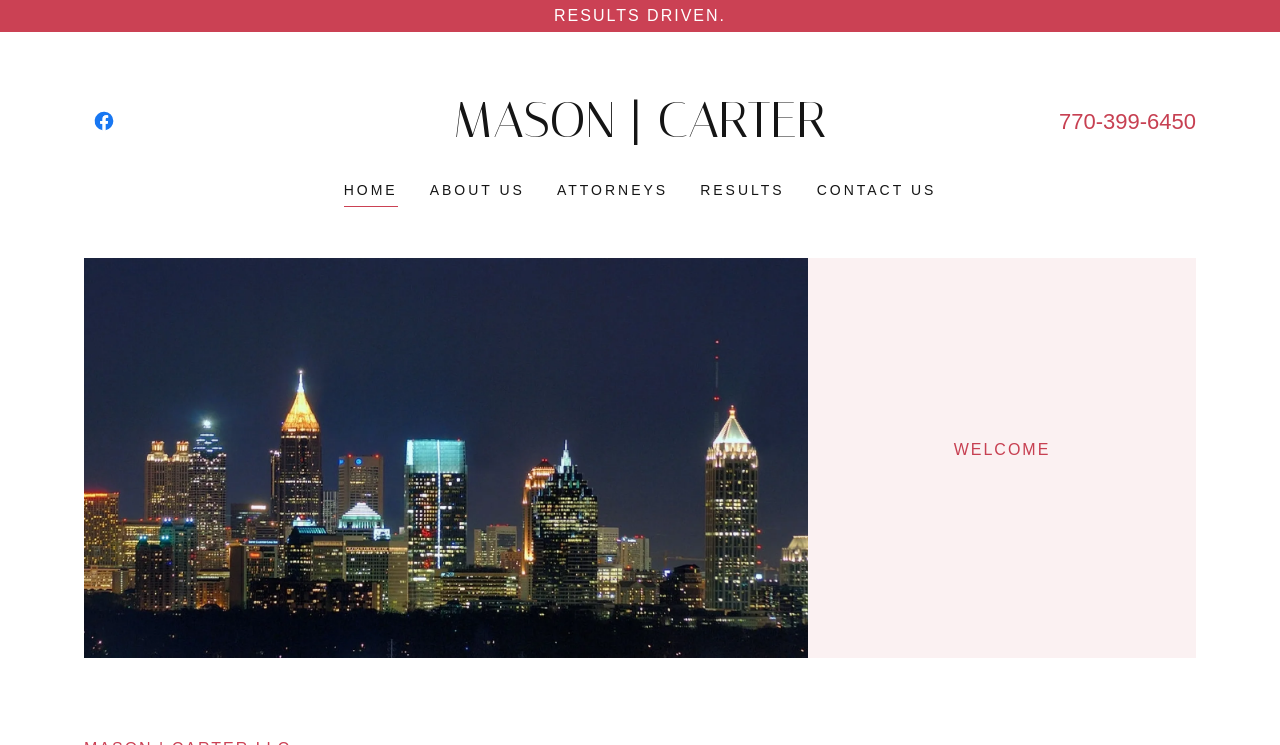Could you provide the bounding box coordinates for the portion of the screen to click to complete this instruction: "Visit MASON | CARTER page"?

[0.326, 0.165, 0.674, 0.188]